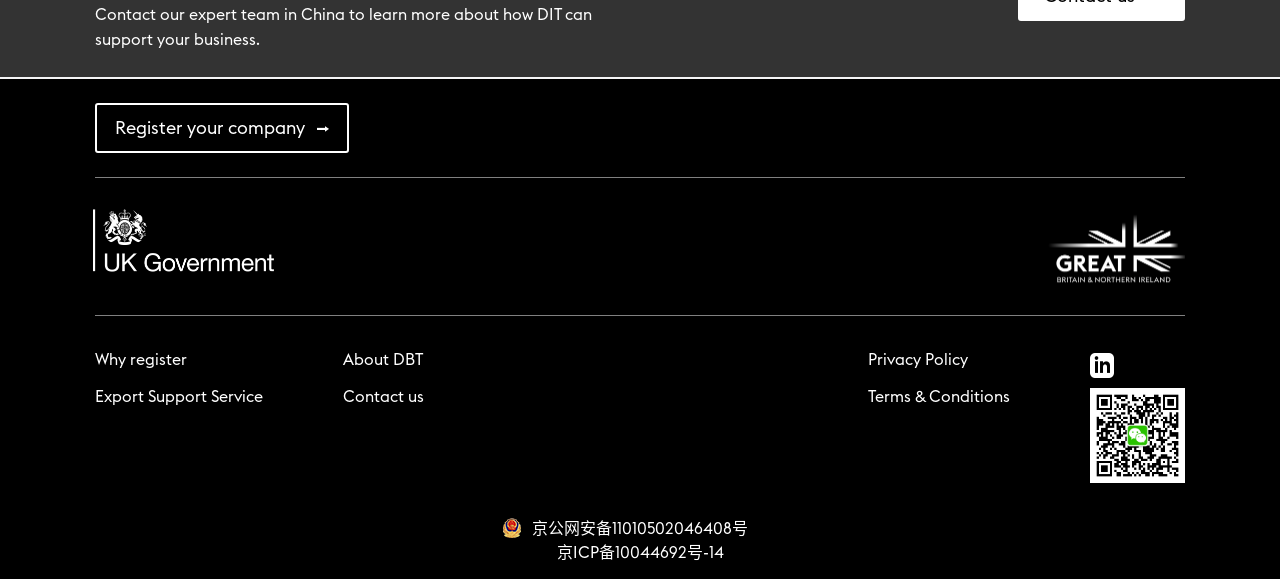What is the license number of the website in China?
Please give a detailed and thorough answer to the question, covering all relevant points.

The link '京ICP备10044692号-14' is provided at the bottom of the webpage, which appears to be a license number or registration number of the website in China.